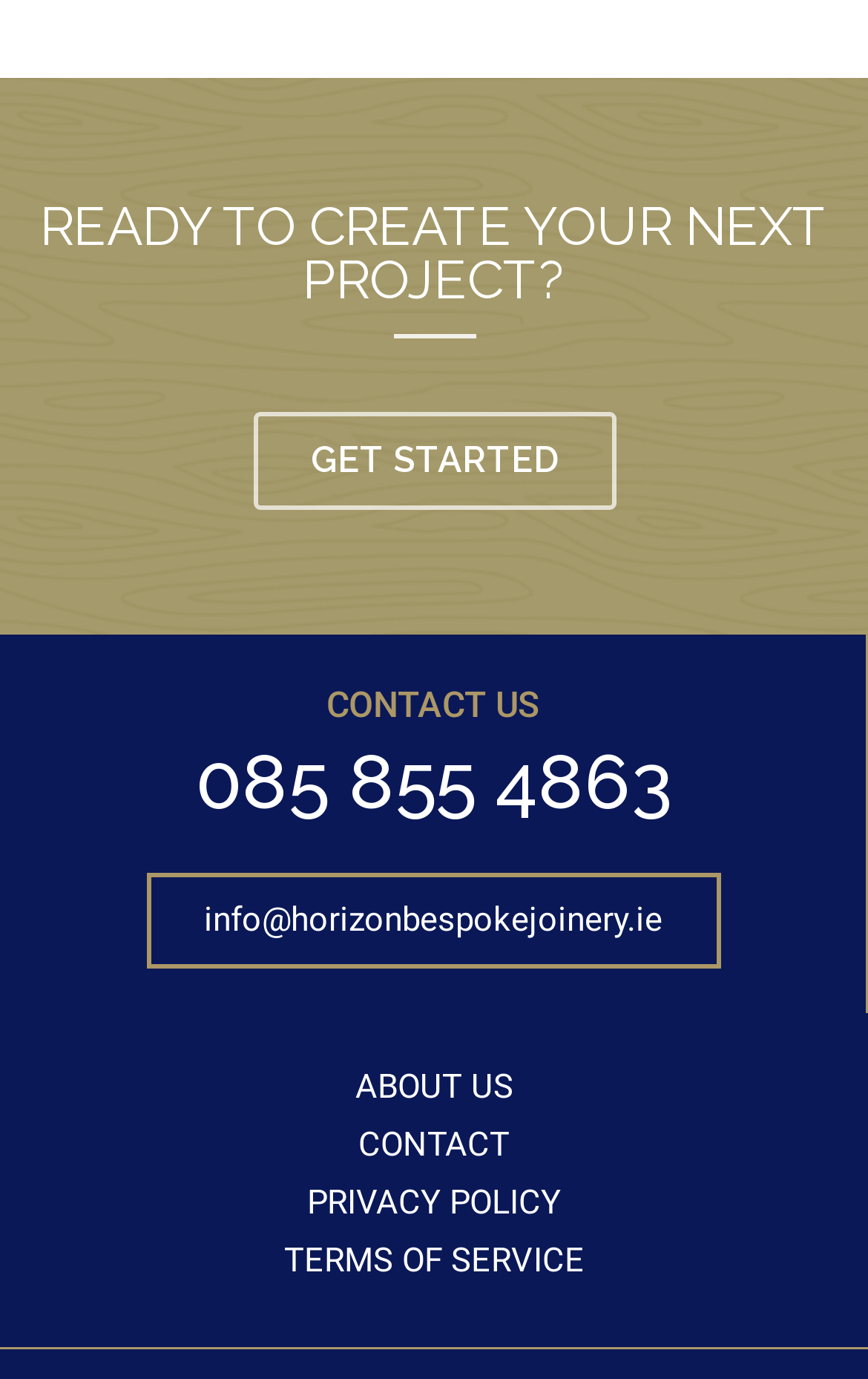Please locate the UI element described by "CONTACT" and provide its bounding box coordinates.

[0.413, 0.815, 0.587, 0.844]